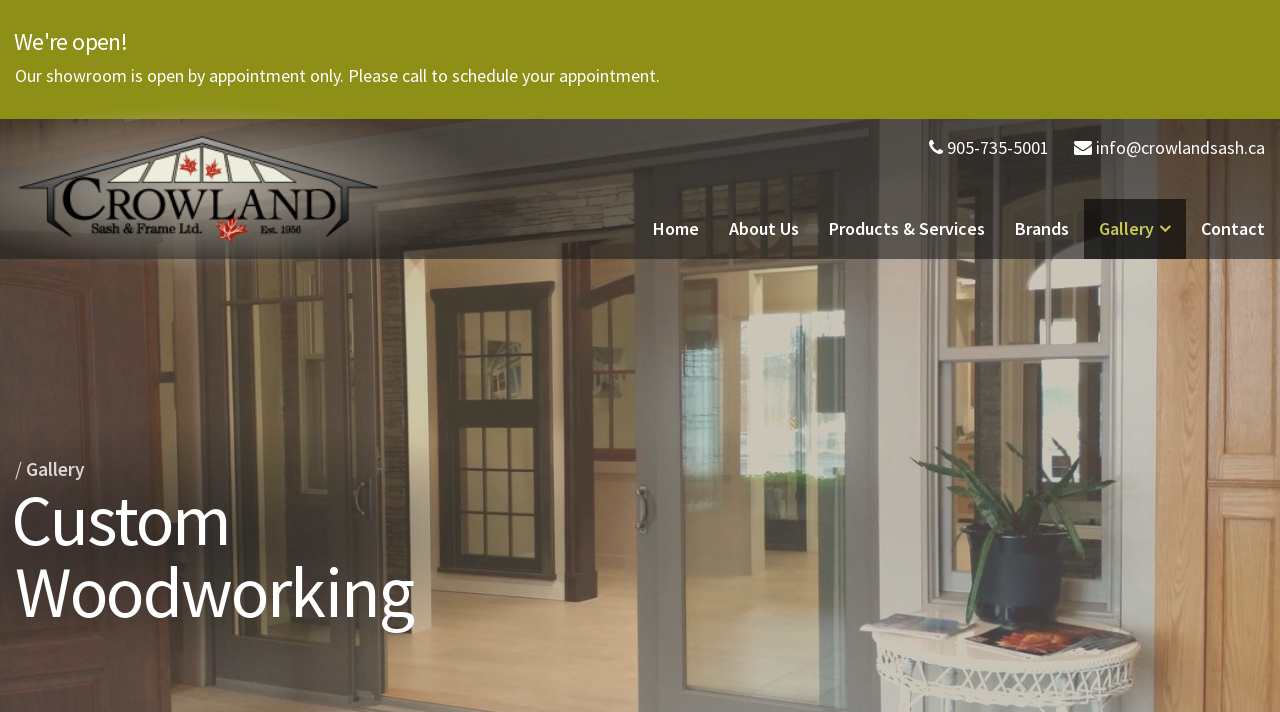Construct a thorough caption encompassing all aspects of the webpage.

The webpage is about Custom Woodworking by Crowland Sash & Frame Ltd. At the top, there is a prominent heading "We're open!" followed by a brief description of their showroom being open by appointment only. Below this, there is a link to Crowland Sash & Frame Ltd. accompanied by a small image of the company's logo.

On the top-right side, there is a navigation menu with five links: Home, About Us, Products & Services, Brands, and Gallery, which are evenly spaced and aligned horizontally. Next to the navigation menu, there is a contact section with a phone number and an email address.

Further down, there is a separator line, and below it, there is a link to the Gallery section. On the left side, there is a large heading "Custom Woodworking" that takes up most of the vertical space, indicating the main topic of the webpage.